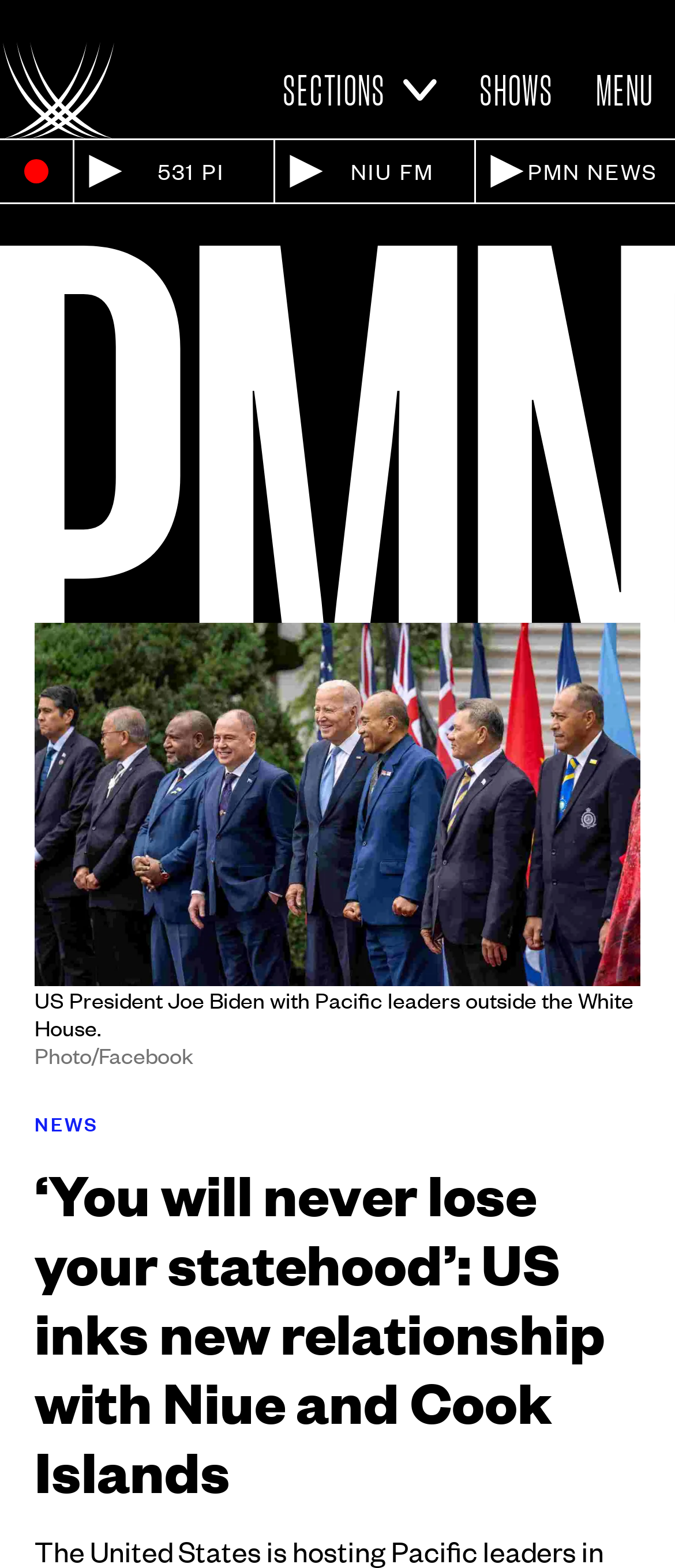Determine the bounding box for the UI element that matches this description: "Shows".

[0.711, 0.043, 0.821, 0.072]